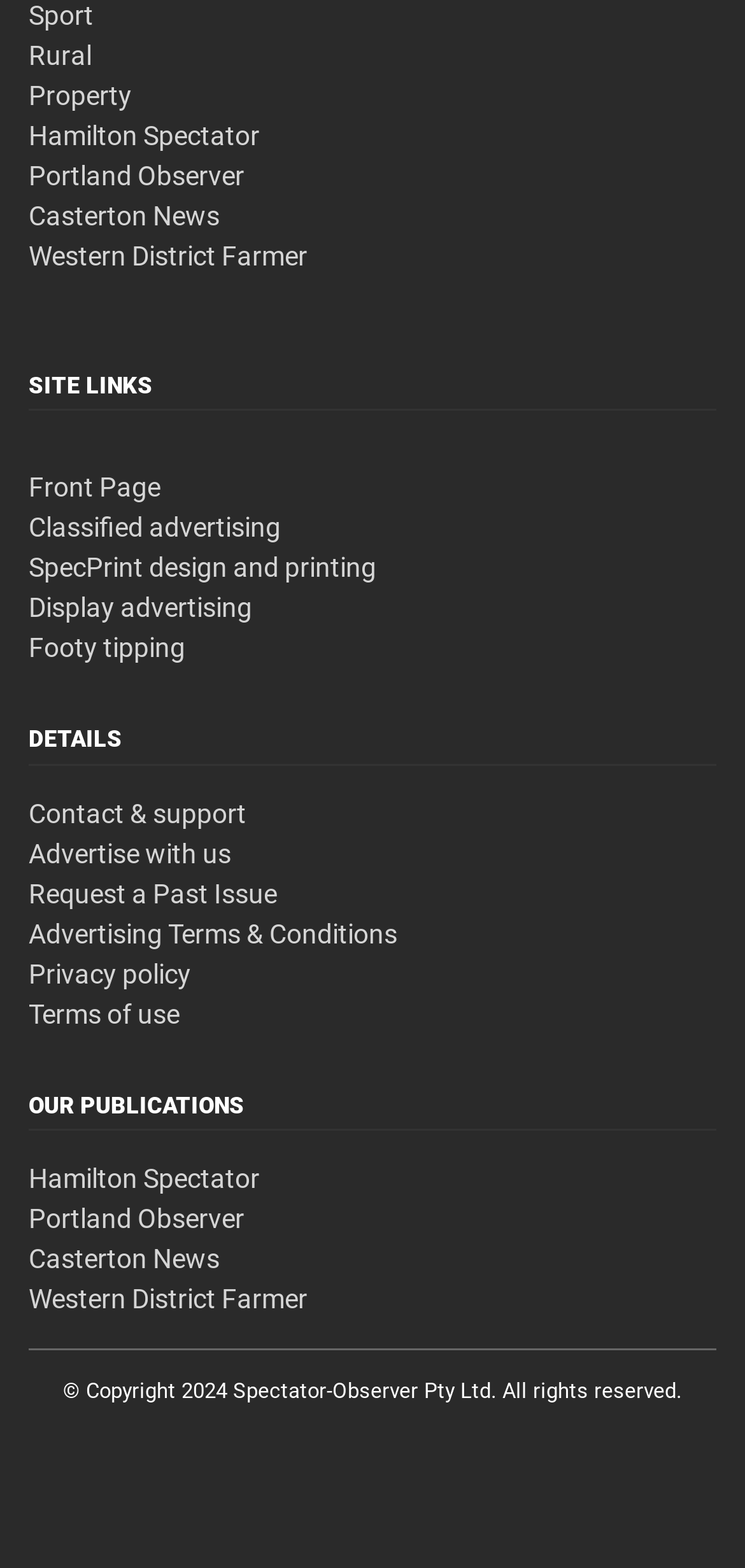Answer the following in one word or a short phrase: 
What is the purpose of the link 'Request a Past Issue'?

To request past issues